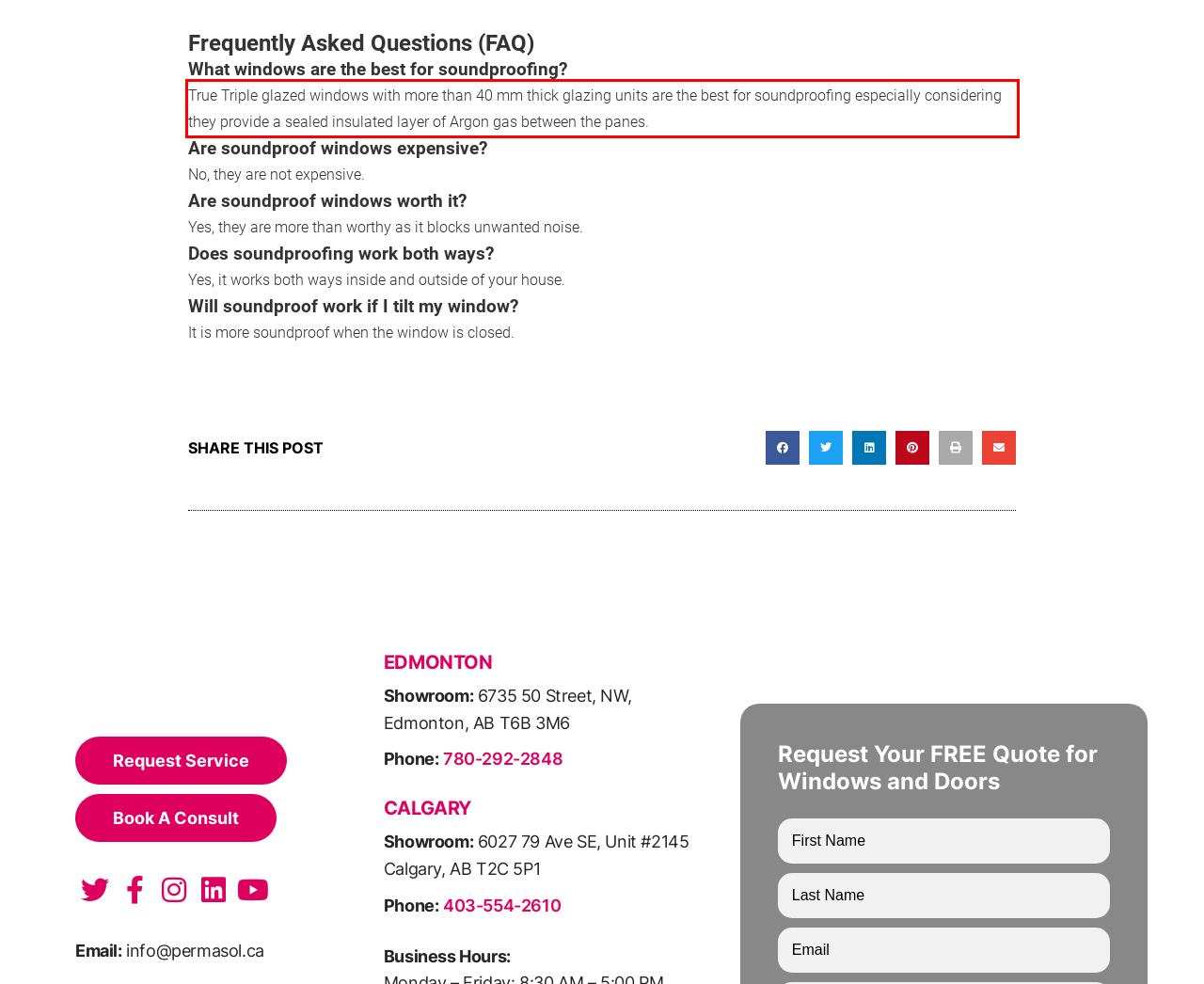Within the provided webpage screenshot, find the red rectangle bounding box and perform OCR to obtain the text content.

True Triple glazed windows with more than 40 mm thick glazing units are the best for soundproofing especially considering they provide a sealed insulated layer of Argon gas between the panes.